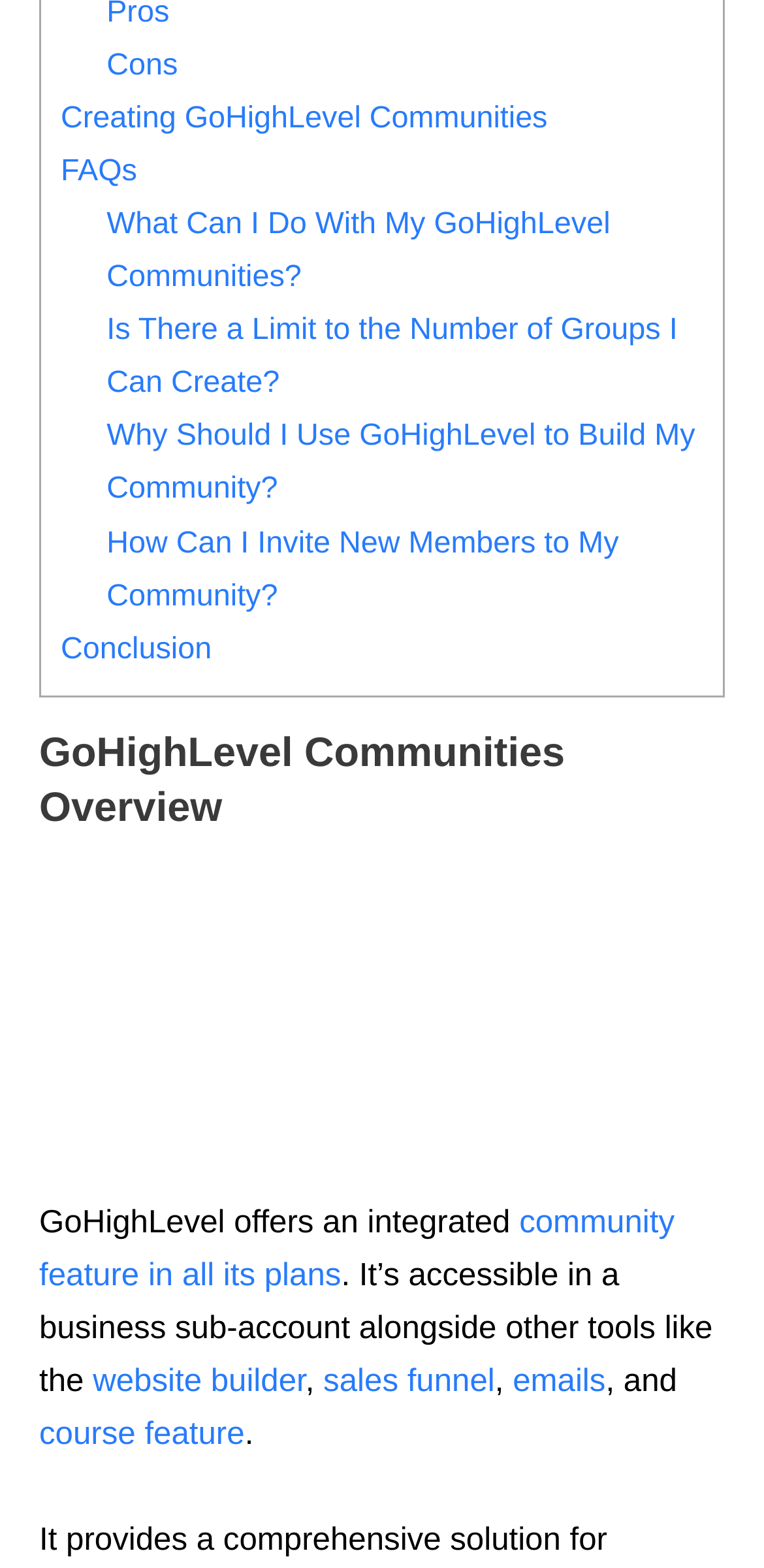How can I add members to my GoHighLevel community?
Ensure your answer is thorough and detailed.

The webpage provides a link 'How Can I Invite New Members to My Community?' which suggests that users can invite new members to their community.